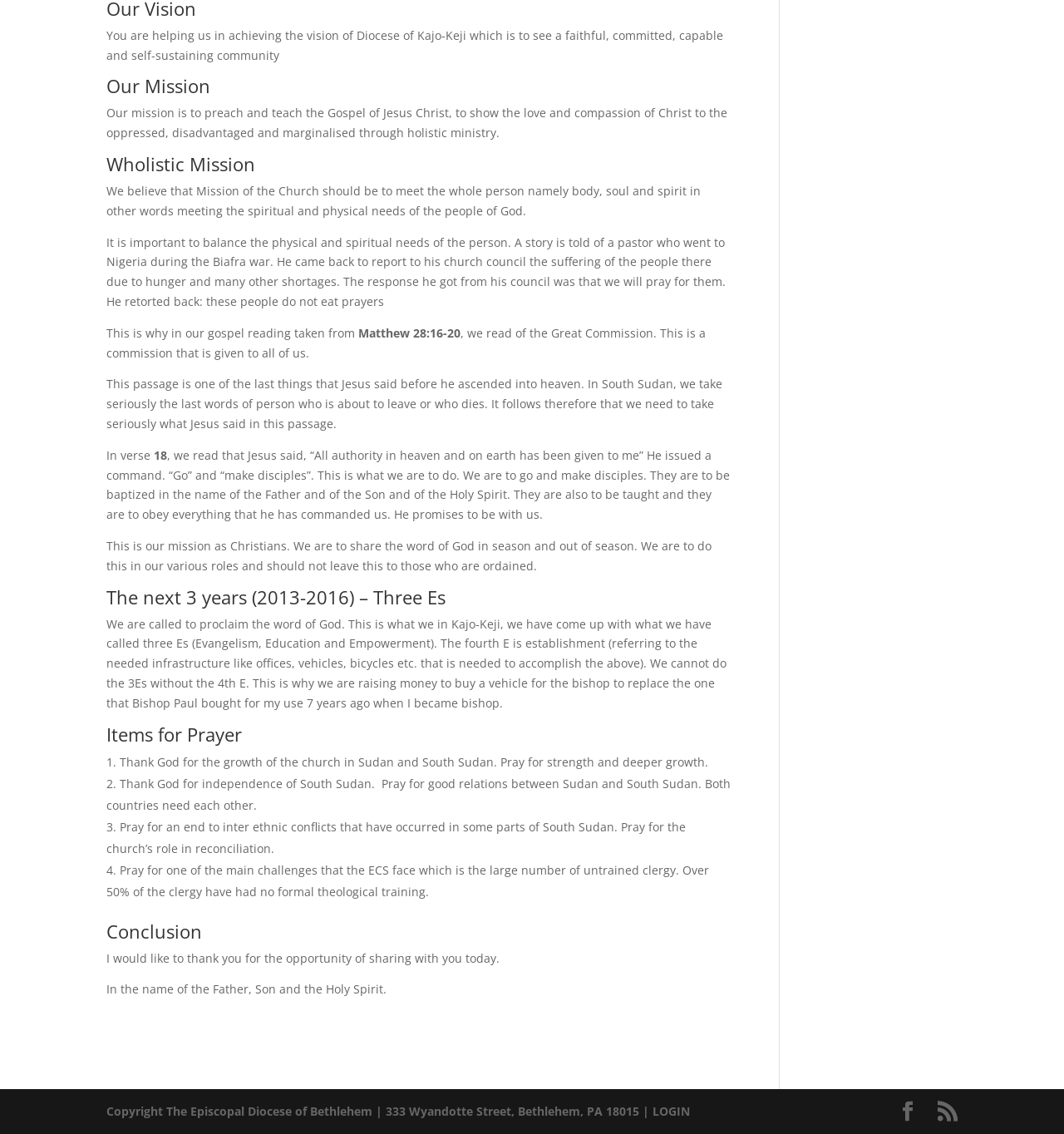What are the three Es mentioned in the webpage?
Please interpret the details in the image and answer the question thoroughly.

According to the webpage, the Diocese of Kajo-Keji has come up with what they have called three Es, which are Evangelism, Education and Empowerment, and the fourth E is establishment, referring to the needed infrastructure like offices, vehicles, bicycles etc. that is needed to accomplish the above.